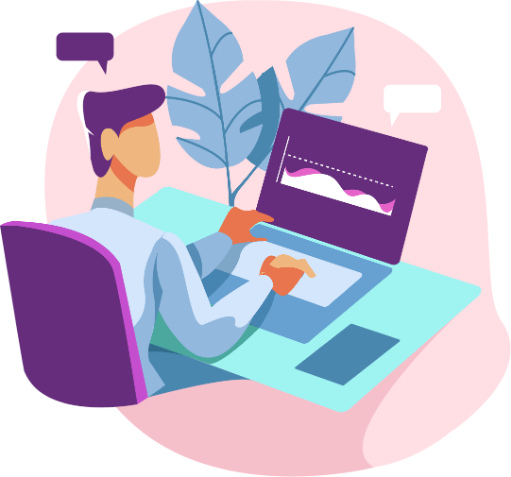What surrounds the person?
Utilize the information in the image to give a detailed answer to the question.

The workspace is decorated with stylized green leaves, which add a touch of nature to the modern desk and surroundings, creating a visually appealing environment.